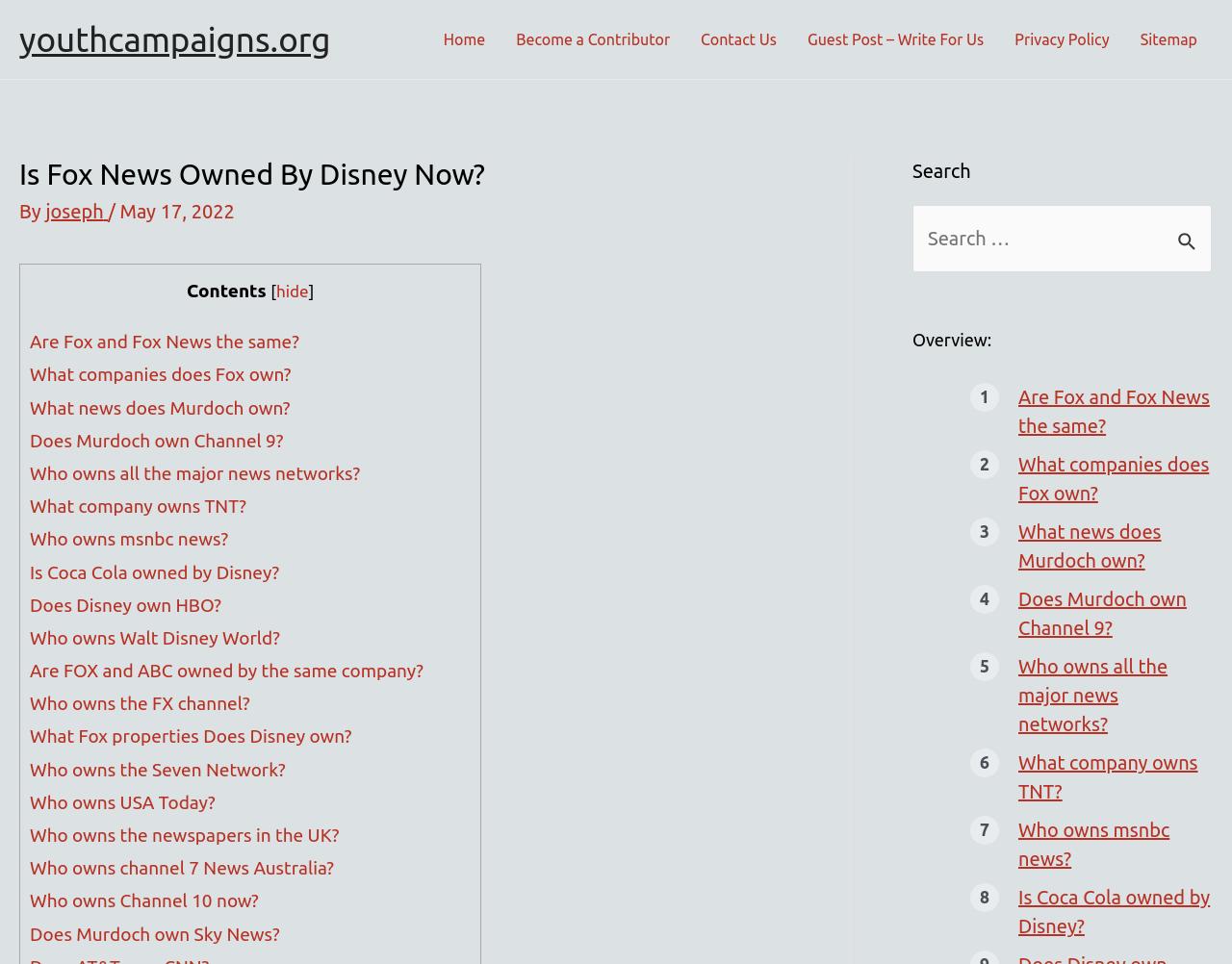Please identify the bounding box coordinates for the region that you need to click to follow this instruction: "Click on the 'Search Submit' button".

[0.956, 0.238, 0.972, 0.263]